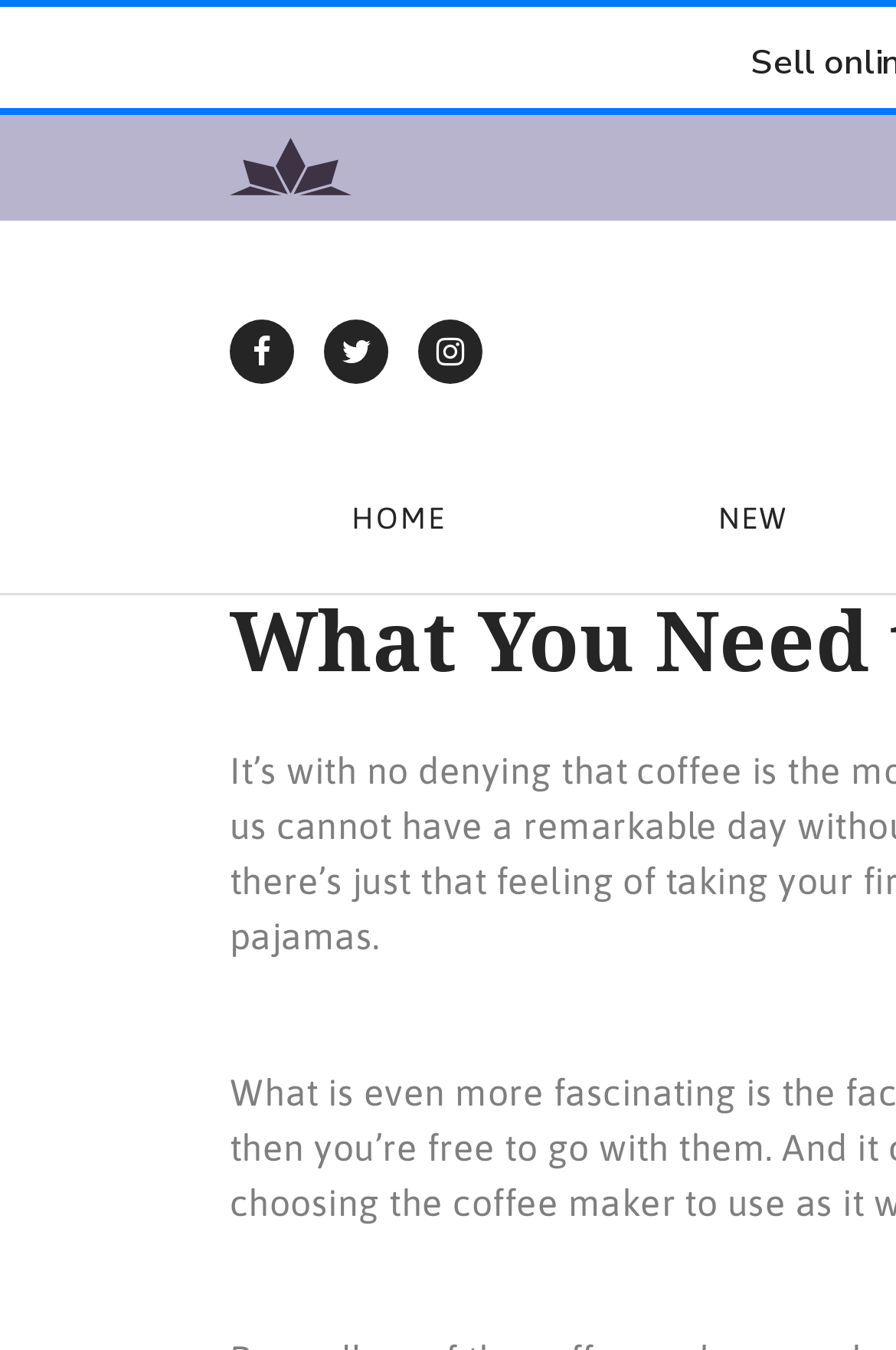Answer the question below using just one word or a short phrase: 
How many social media icons are there?

3